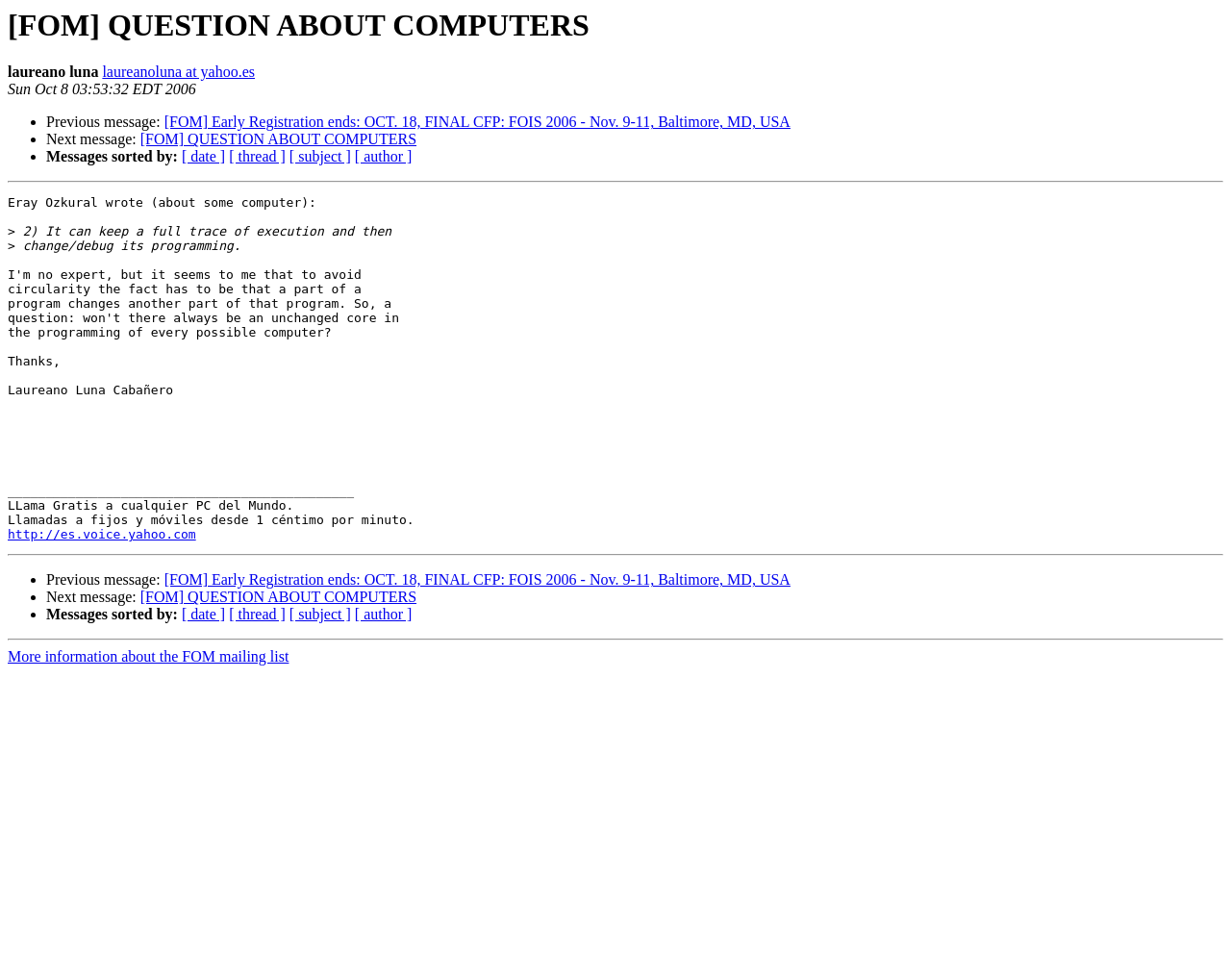Can you give a comprehensive explanation to the question given the content of the image?
Who is the author of the message?

The author of the message can be determined by looking at the text 'Eray Ozkural wrote (about some computer):' which indicates that Eray Ozkural is the author of the message.